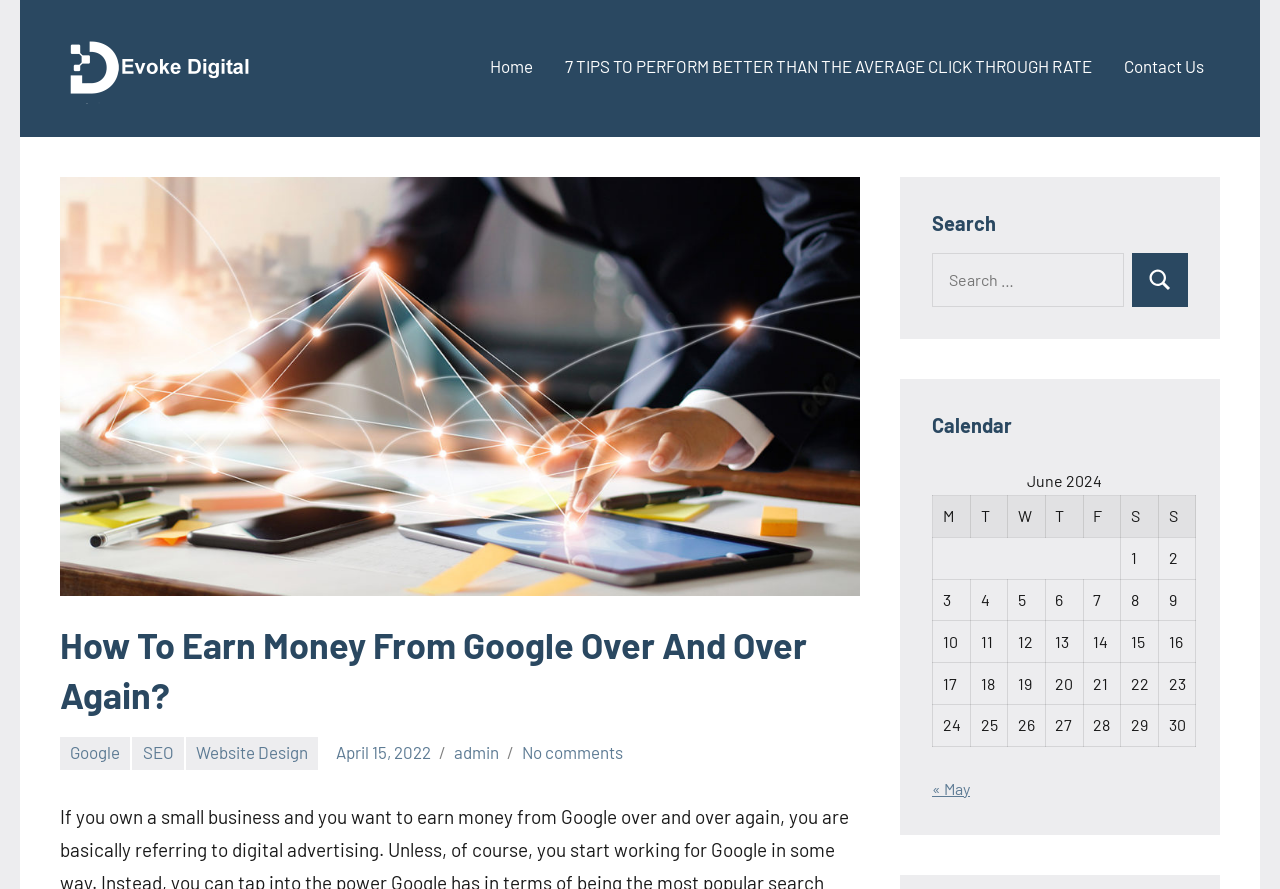Highlight the bounding box coordinates of the element you need to click to perform the following instruction: "Click on the 'Home' link."

[0.383, 0.055, 0.416, 0.099]